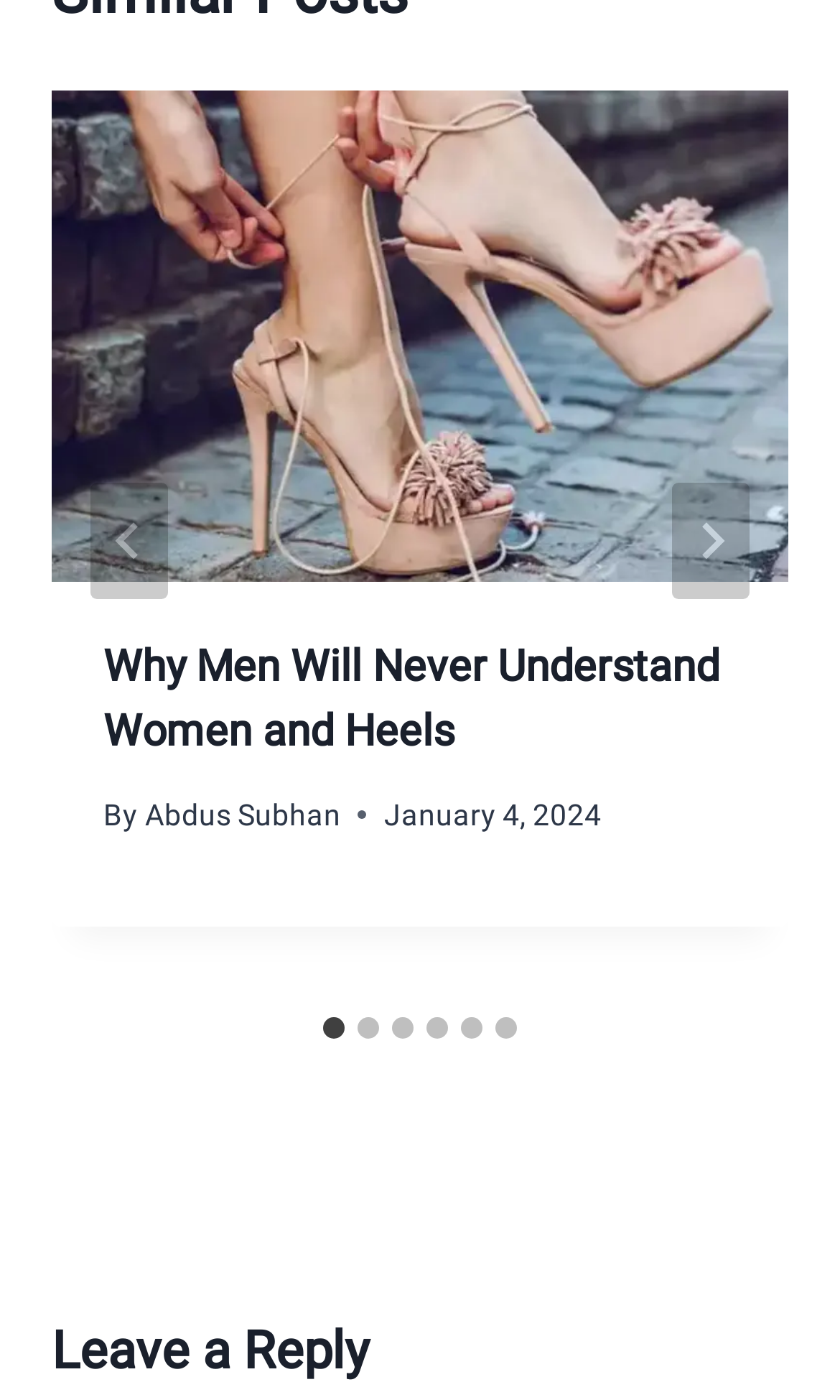Locate the bounding box coordinates of the element that should be clicked to fulfill the instruction: "Go to the next slide".

[0.8, 0.345, 0.892, 0.428]